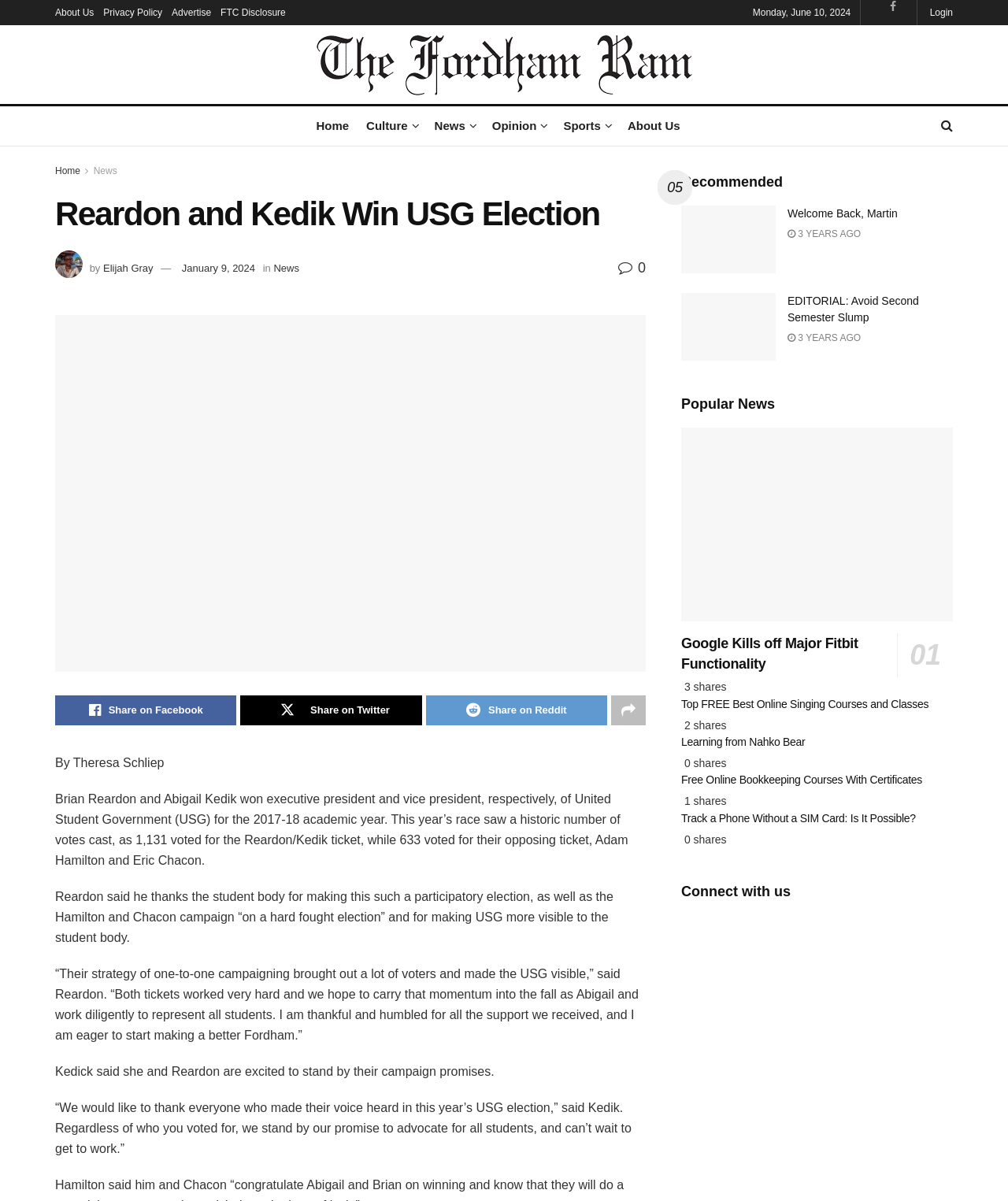How many votes did the Reardon/Kedik ticket receive?
Using the details from the image, give an elaborate explanation to answer the question.

I found the answer by looking at the text content of the webpage, specifically the sentence 'This year’s race saw a historic number of votes cast, as 1,131 voted for the Reardon/Kedik ticket, while 633 voted for their opposing ticket, Adam Hamilton and Eric Chacon.'